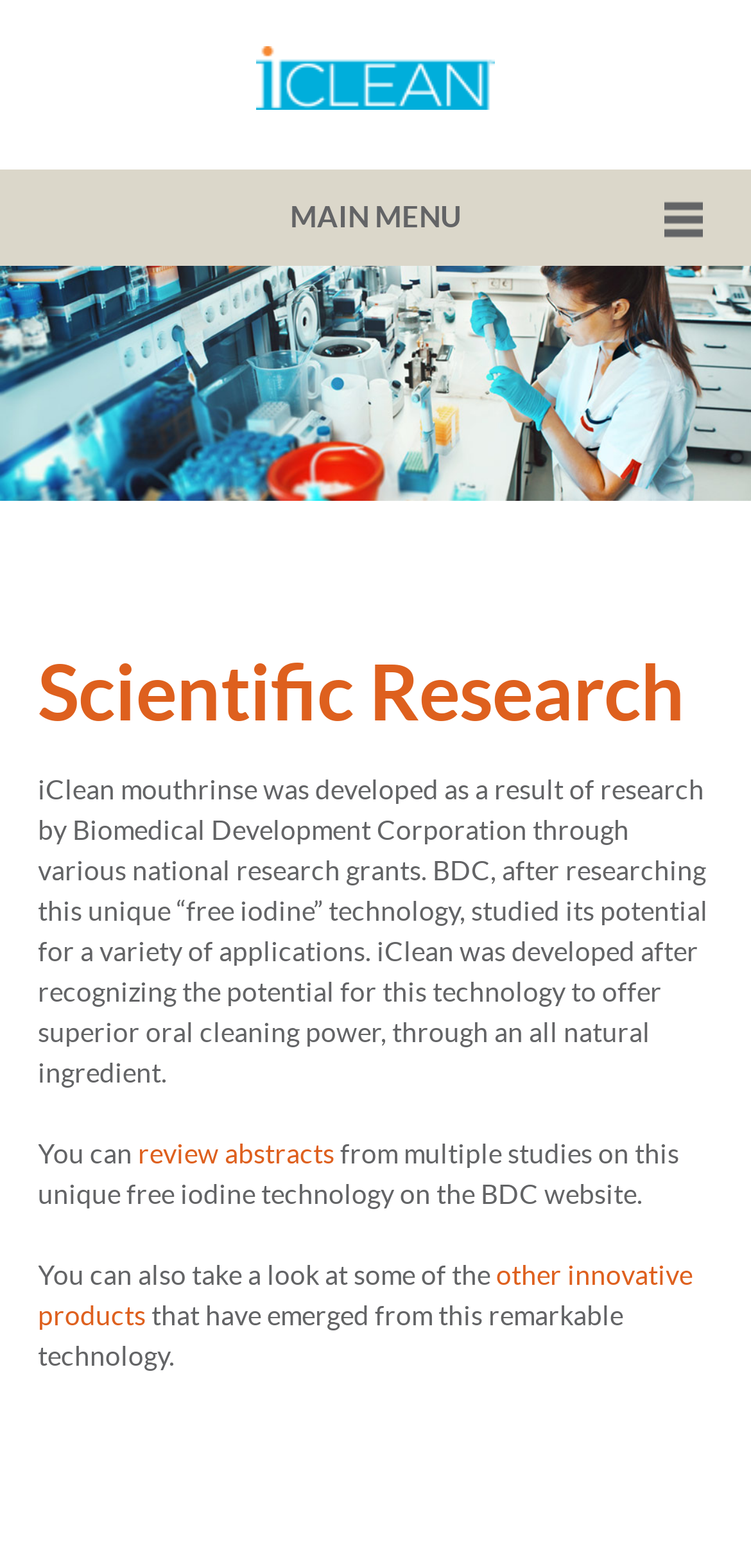Generate a thorough explanation of the webpage's elements.

The webpage is titled "iClean" and features a prominent logo at the top, spanning the entire width of the page. Below the logo, there is a main menu link. 

The main content of the page is divided into two sections. On the left side, there is an image related to "Research". To the right of the image, there is a heading that reads "Scientific Research". Below the heading, there is a block of text that describes the development of iClean mouthrinse, its unique technology, and its potential applications. 

The text is followed by a link to review abstracts from multiple studies on the technology, and another link to explore other innovative products that have emerged from this technology. These links are positioned in the middle and bottom of the right section, respectively.